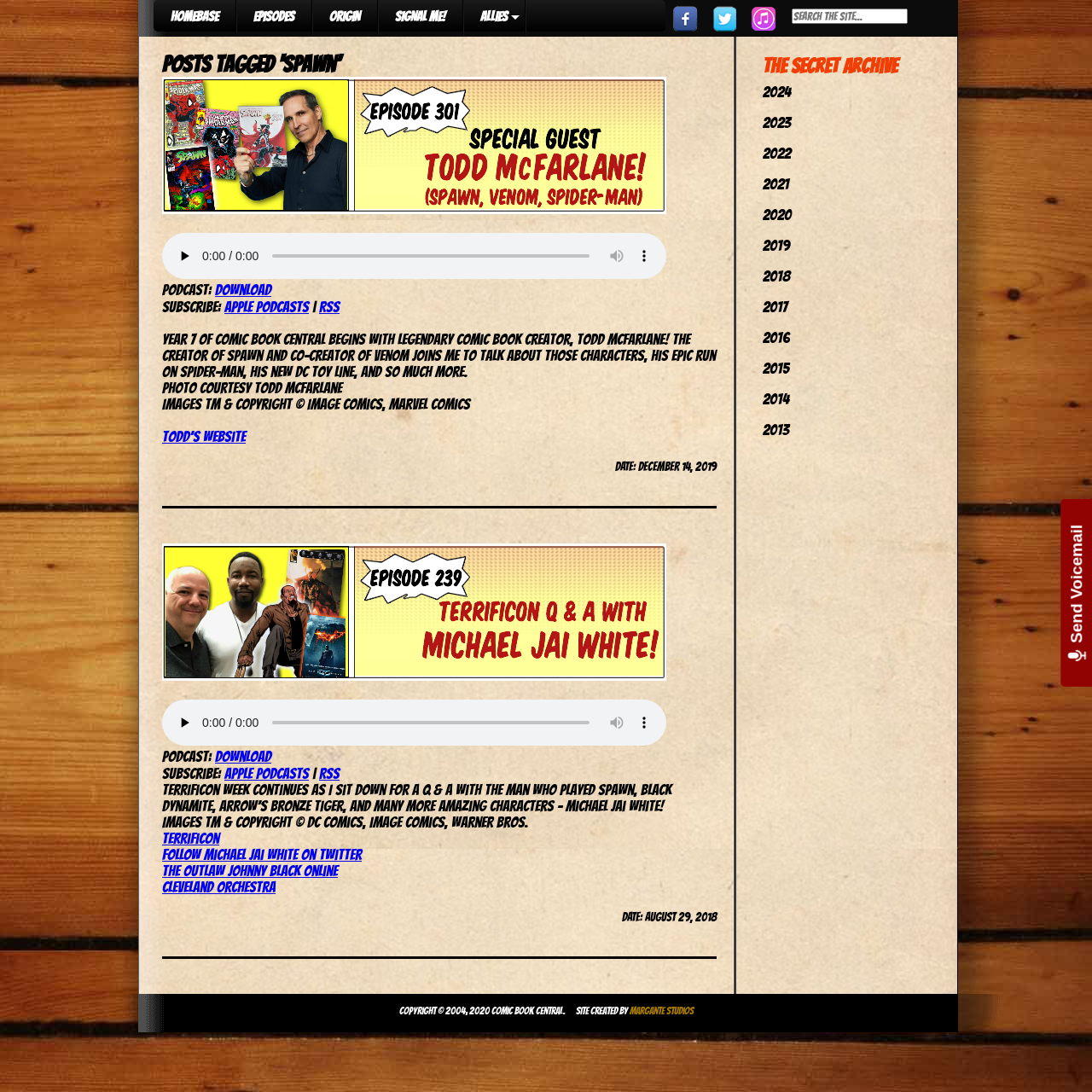How many links are there in the 'The Secret Archive' section?
Using the image, elaborate on the answer with as much detail as possible.

I found the 'The Secret Archive' section by looking for the element with the text 'The Secret Archive'. Then, I counted the number of 'link' elements within this section. I found 11 links with years ranging from 2013 to 2024.